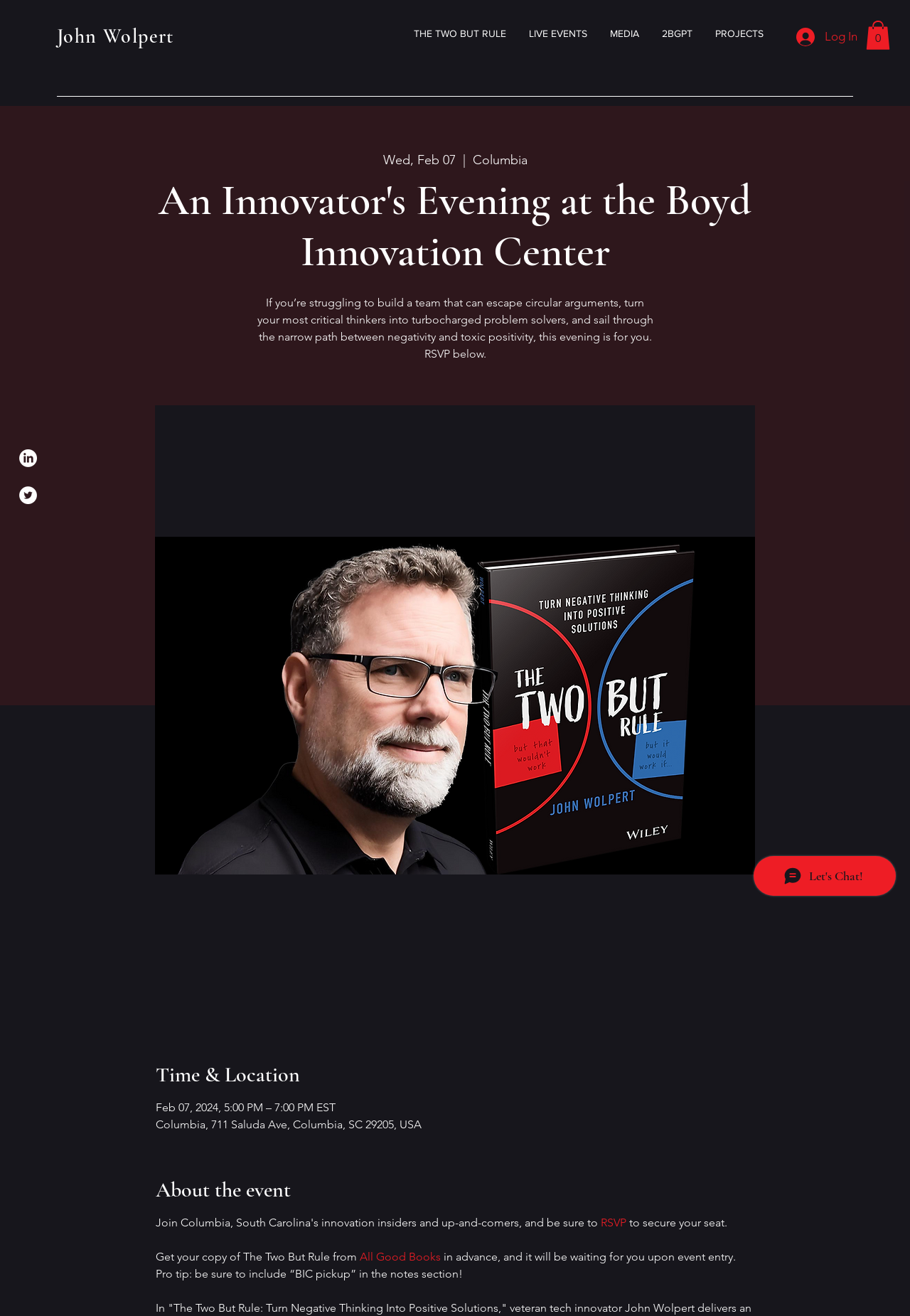Specify the bounding box coordinates of the area to click in order to execute this command: 'Select Hotel Category'. The coordinates should consist of four float numbers ranging from 0 to 1, and should be formatted as [left, top, right, bottom].

None